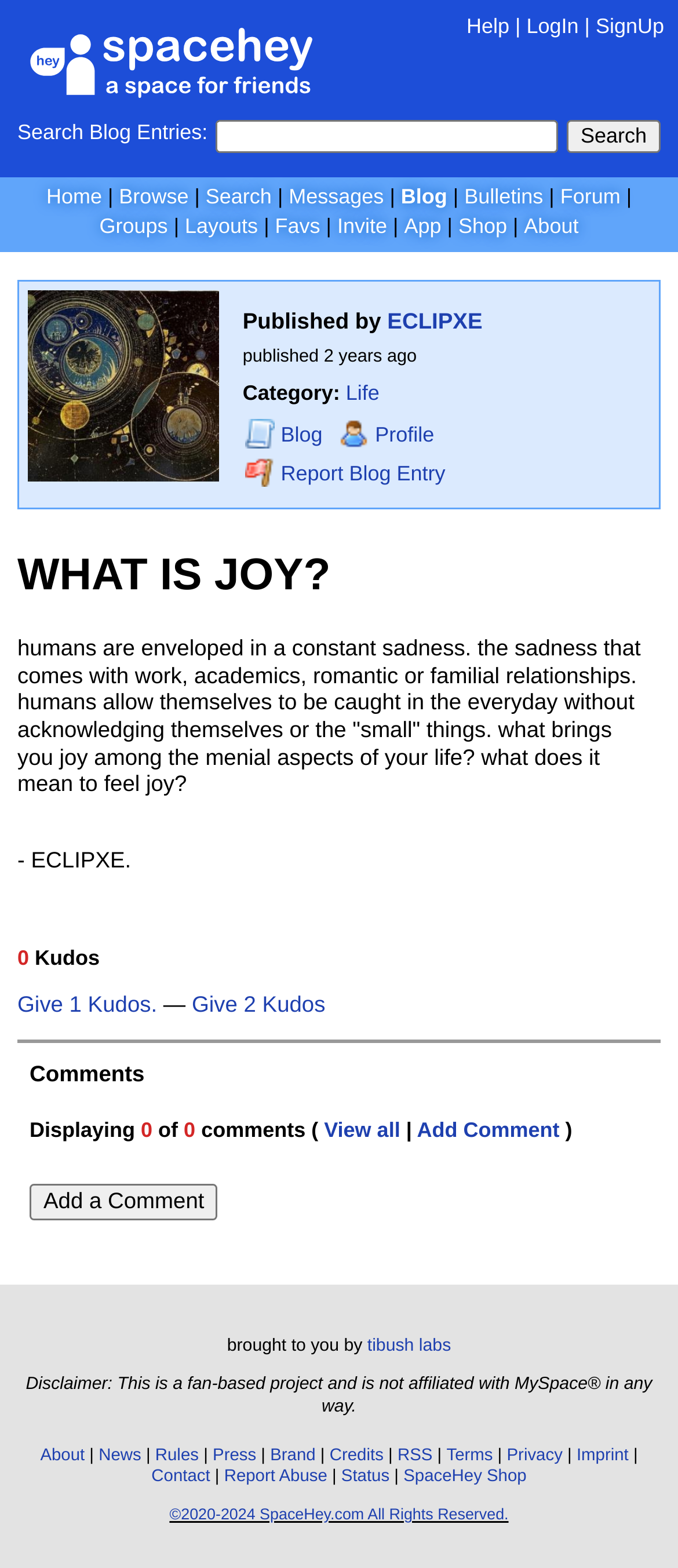Please give a succinct answer using a single word or phrase:
What is the category of this blog post?

Life